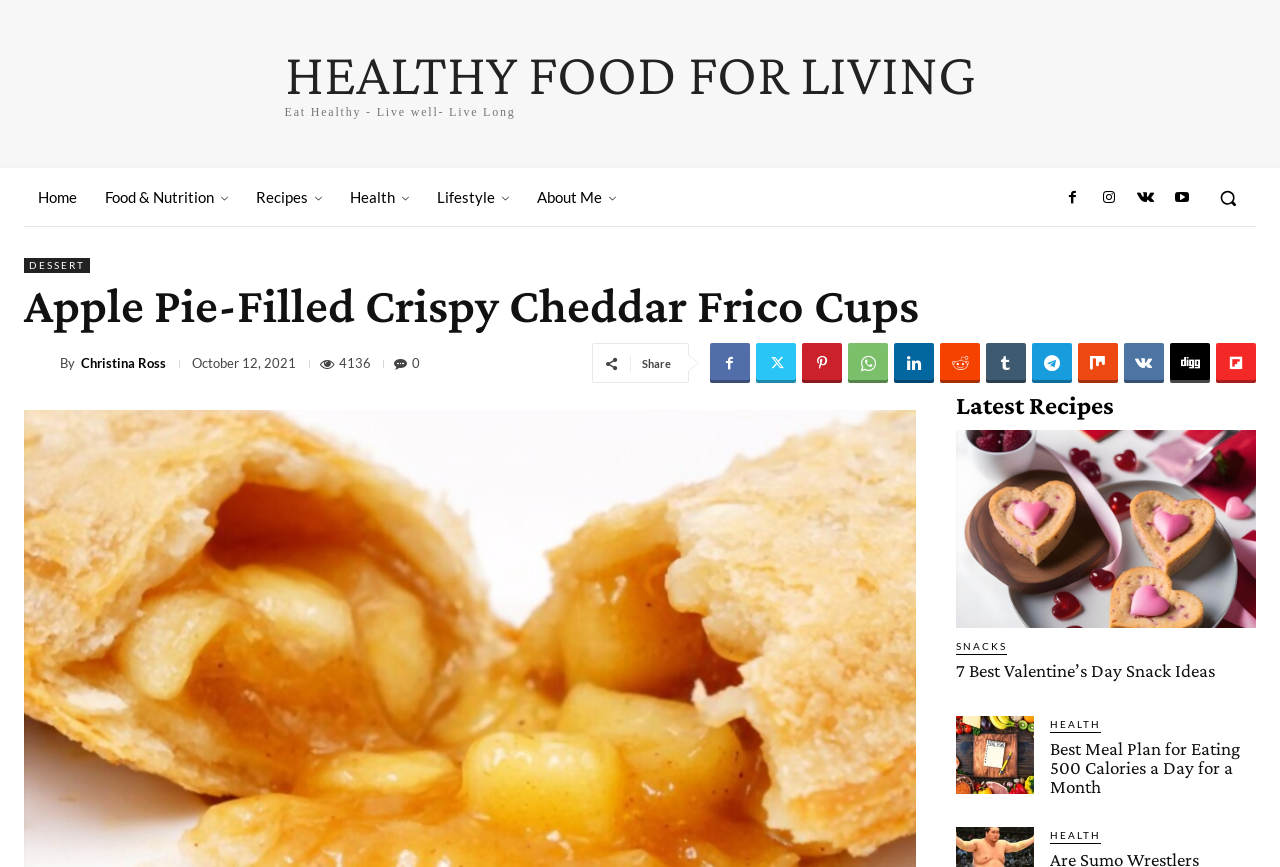Identify the bounding box coordinates of the clickable region to carry out the given instruction: "Click the 'Home' link".

[0.019, 0.194, 0.071, 0.261]